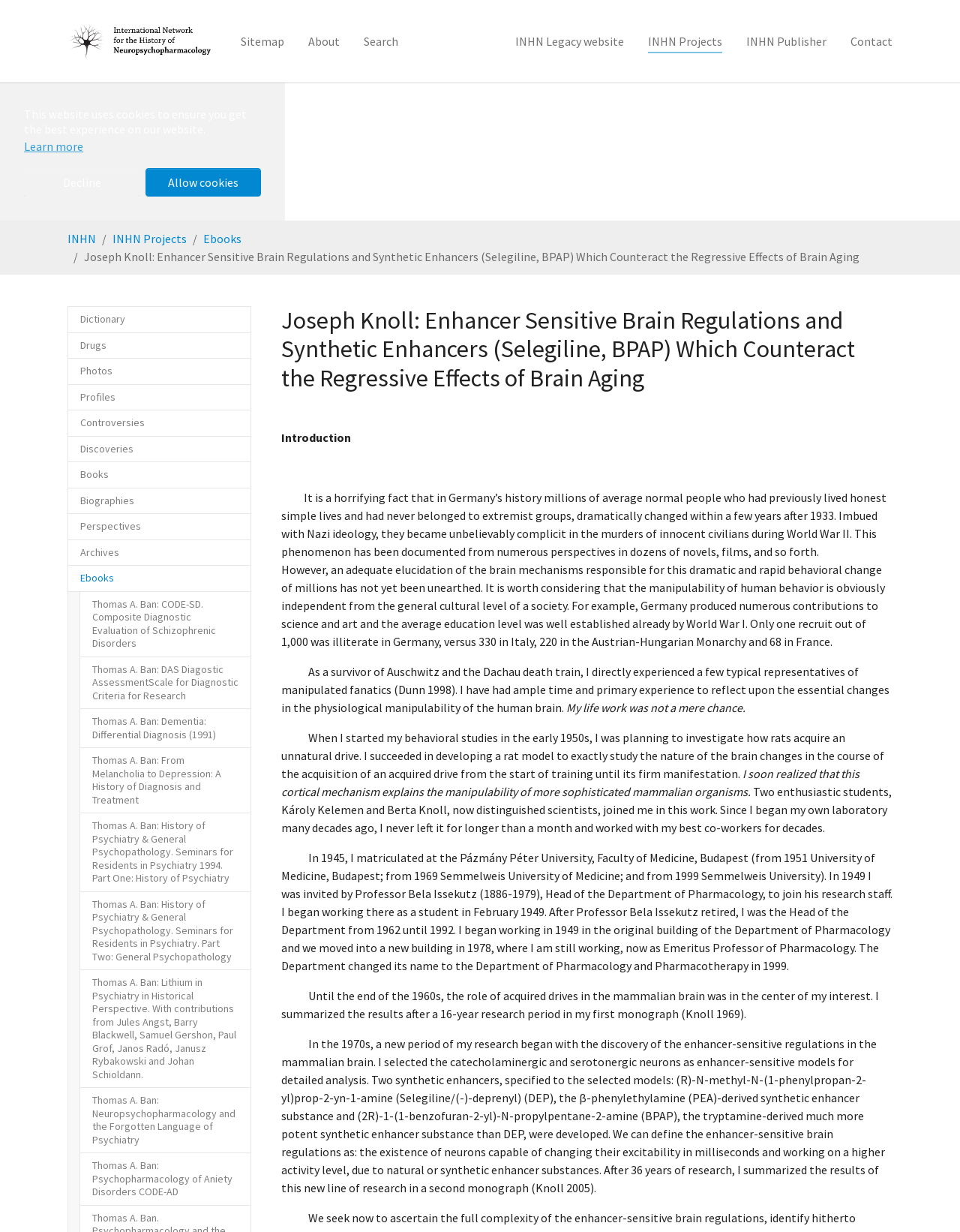Please provide a one-word or short phrase answer to the question:
What is the text of the first link on the webpage?

inhn logo